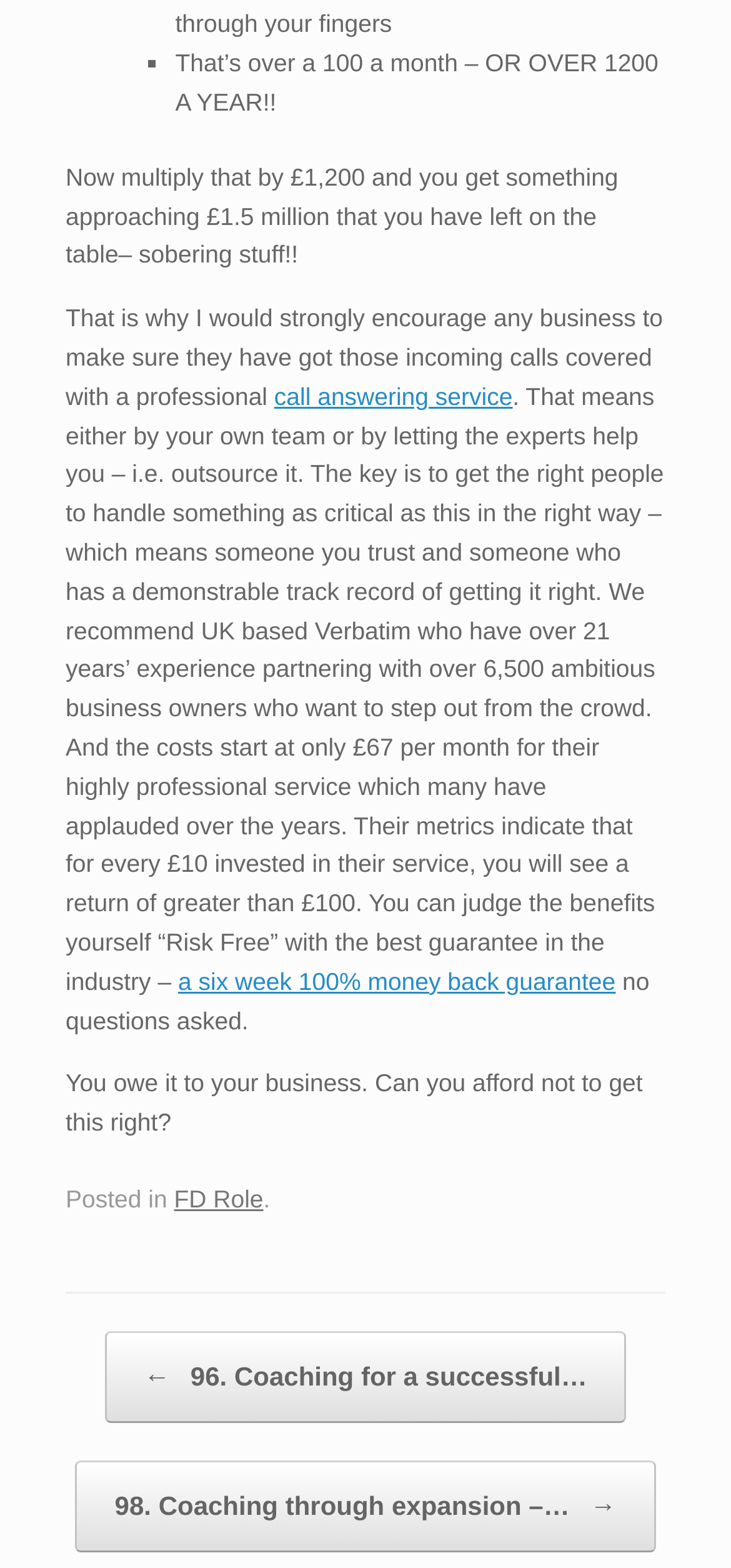Determine the bounding box coordinates for the UI element with the following description: "call answering service". The coordinates should be four float numbers between 0 and 1, represented as [left, top, right, bottom].

[0.375, 0.244, 0.701, 0.262]